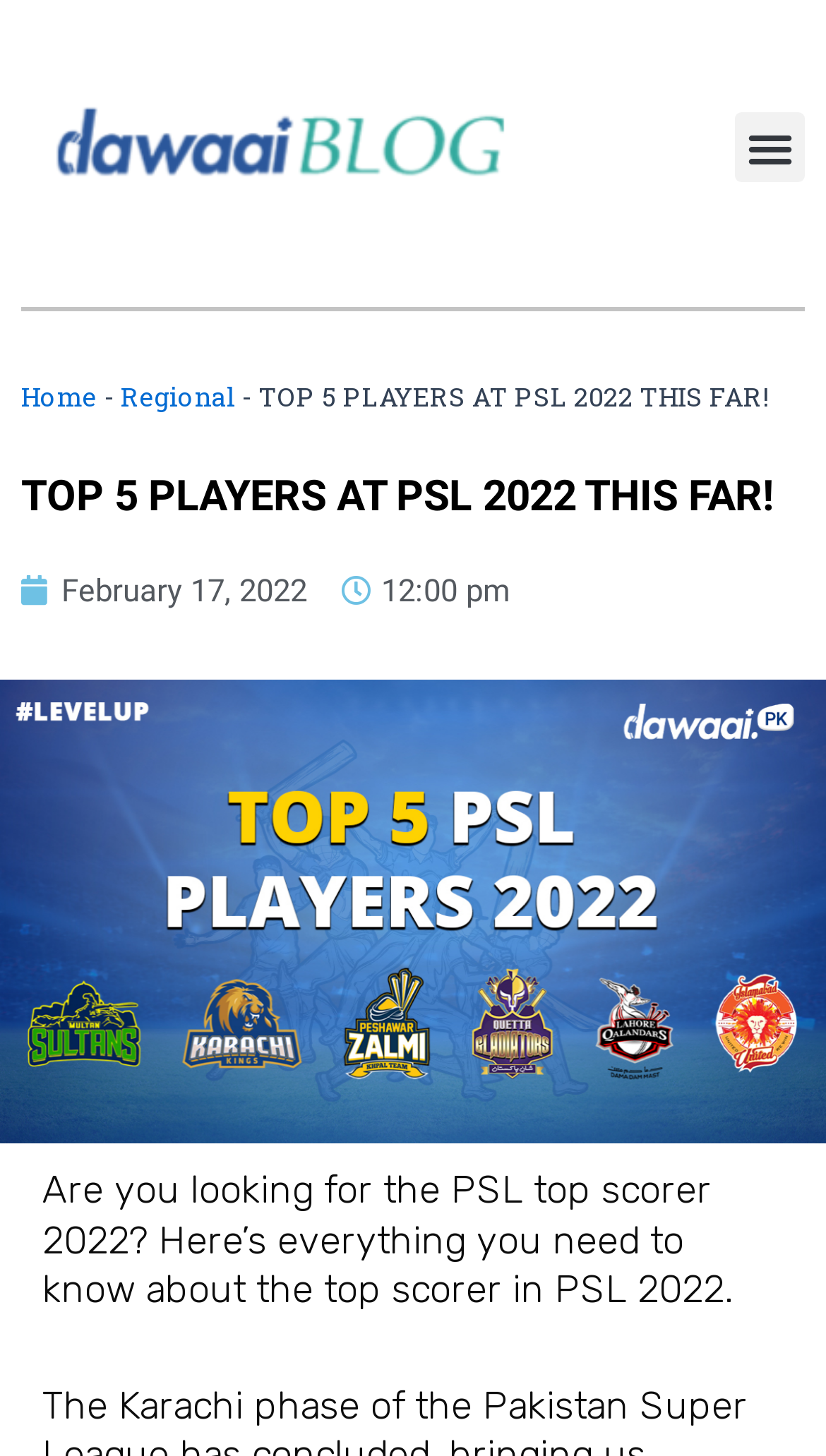Give a short answer to this question using one word or a phrase:
Is the menu toggle button expanded?

No